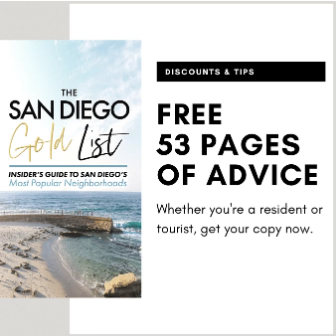Describe the scene in the image with detailed observations.

The image showcases a promotional graphic for the "San Diego Gold List," presented as an insider's guide featuring 53 pages of valuable advice on the city’s most popular neighborhoods. This visually appealing design highlights the offer of a free guide, making it enticing for both residents and tourists interested in exploring San Diego. The layout suggests a coastal theme, likely connecting to the scenic beaches and vibrant culture of the area, while the bold text emphasizes the significance of the information being presented. This guide promises insights that enhance the experience of discovering the unique aspects of San Diego's neighborhoods.